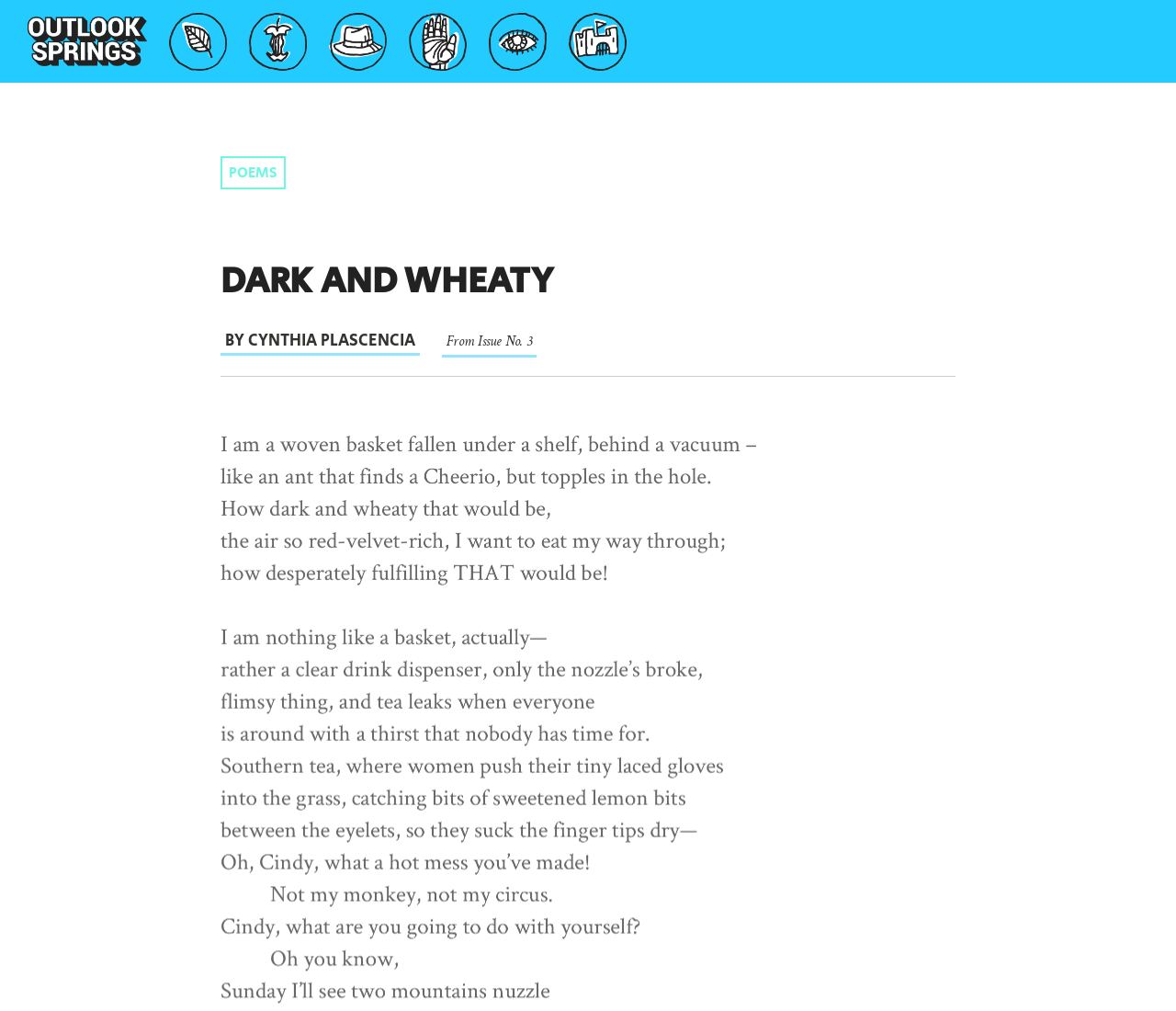What is the position of the 'POEMS' link relative to the 'About' link?
Please give a detailed and thorough answer to the question, covering all relevant points.

The 'POEMS' link has a y2 coordinate of 0.07, which is smaller than the y1 coordinate of the 'About' link, which is 0.012. Therefore, the 'POEMS' link is above the 'About' link.